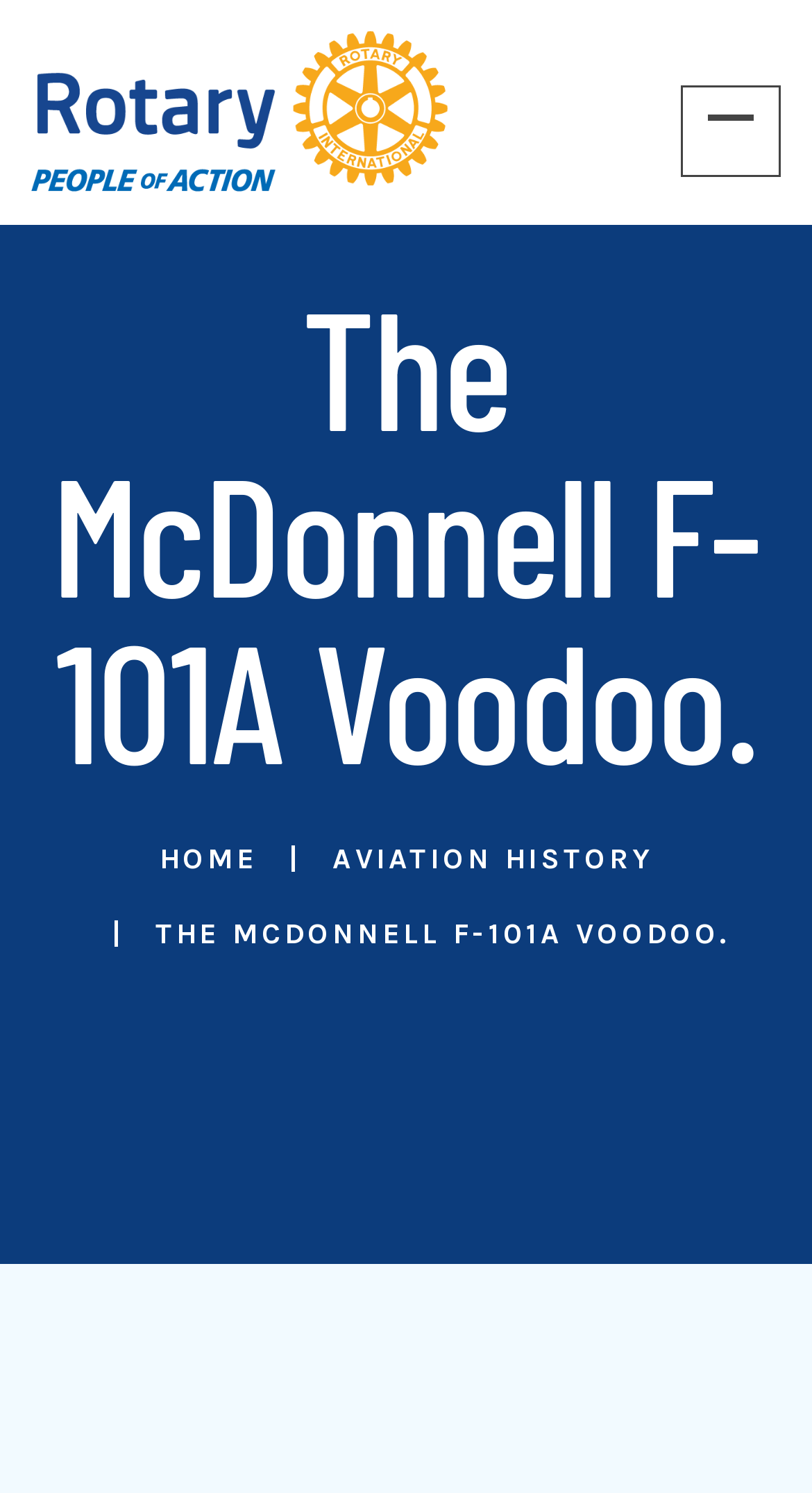Is the image of the logo clickable?
Please answer the question with as much detail and depth as you can.

The image element with the description 'Chariton logo' is wrapped in a link element, which suggests that the image of the logo is clickable.